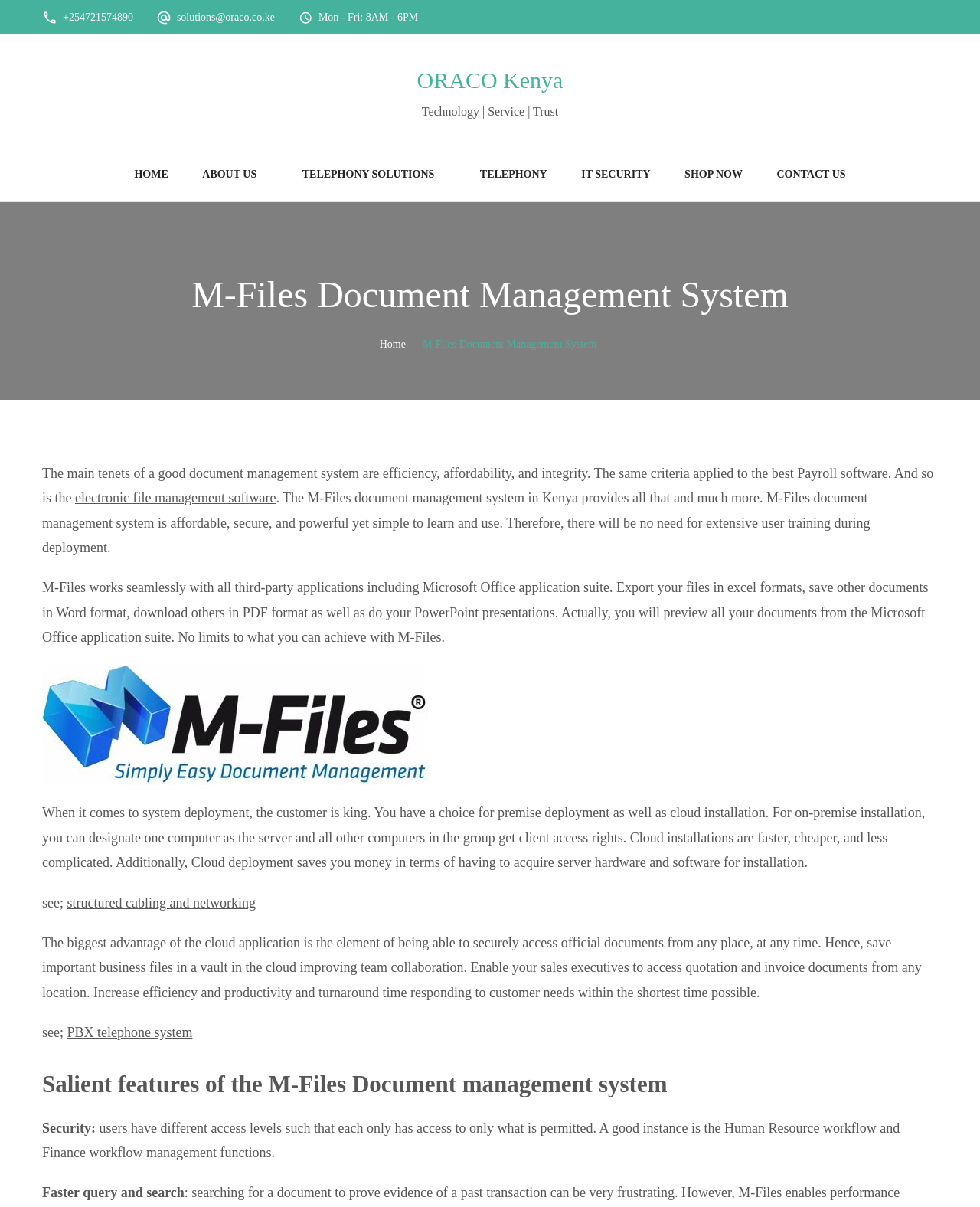Respond with a single word or phrase to the following question: What is the document management system featured?

M-Files